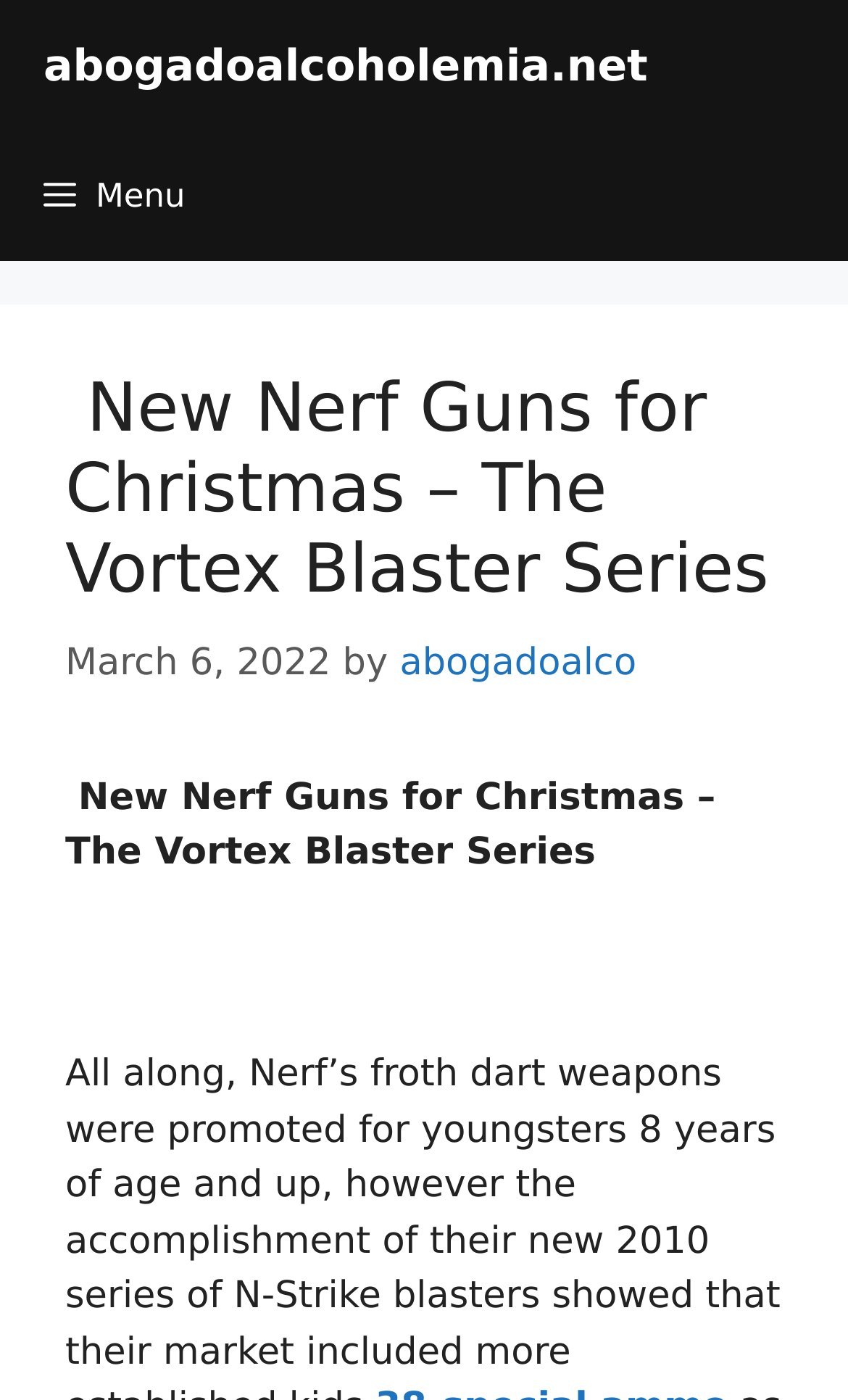Give a one-word or one-phrase response to the question:
Is the menu expanded?

No